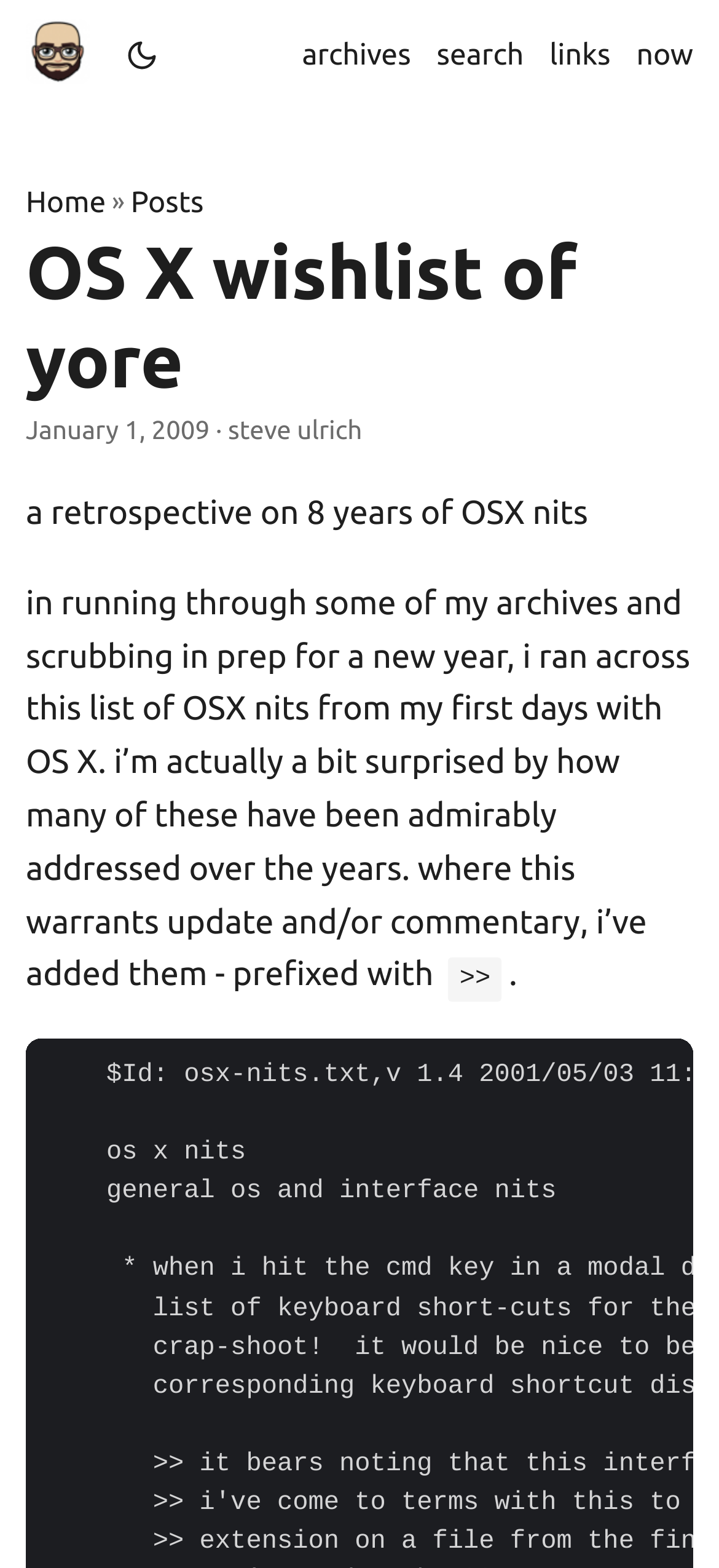What is the date of the article?
Analyze the screenshot and provide a detailed answer to the question.

I found the date of the article by looking at the static text element that contains the date, which is 'January 1, 2009'.